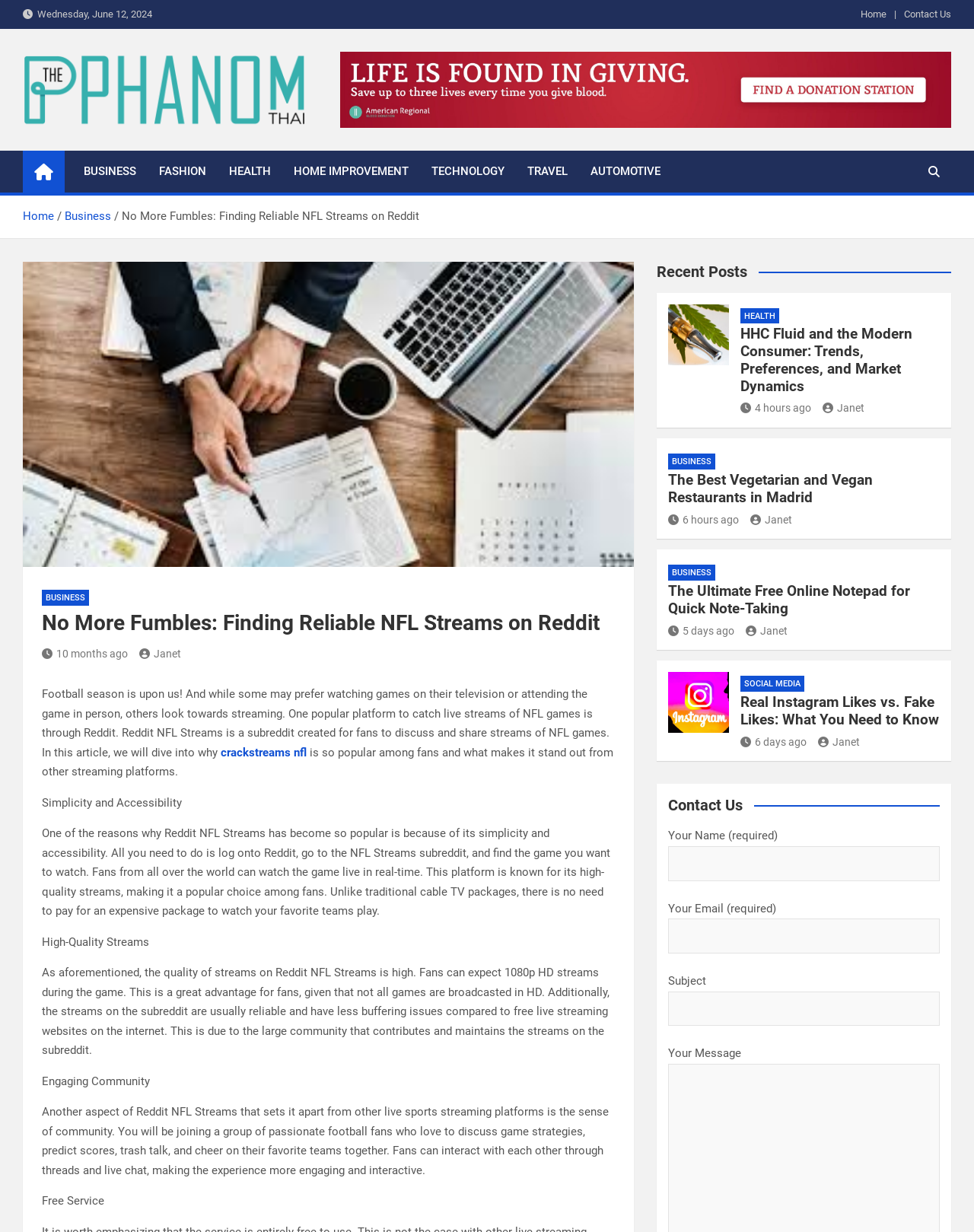Locate the bounding box of the UI element with the following description: "parent_node: The PPHanom Thai".

[0.023, 0.046, 0.313, 0.061]